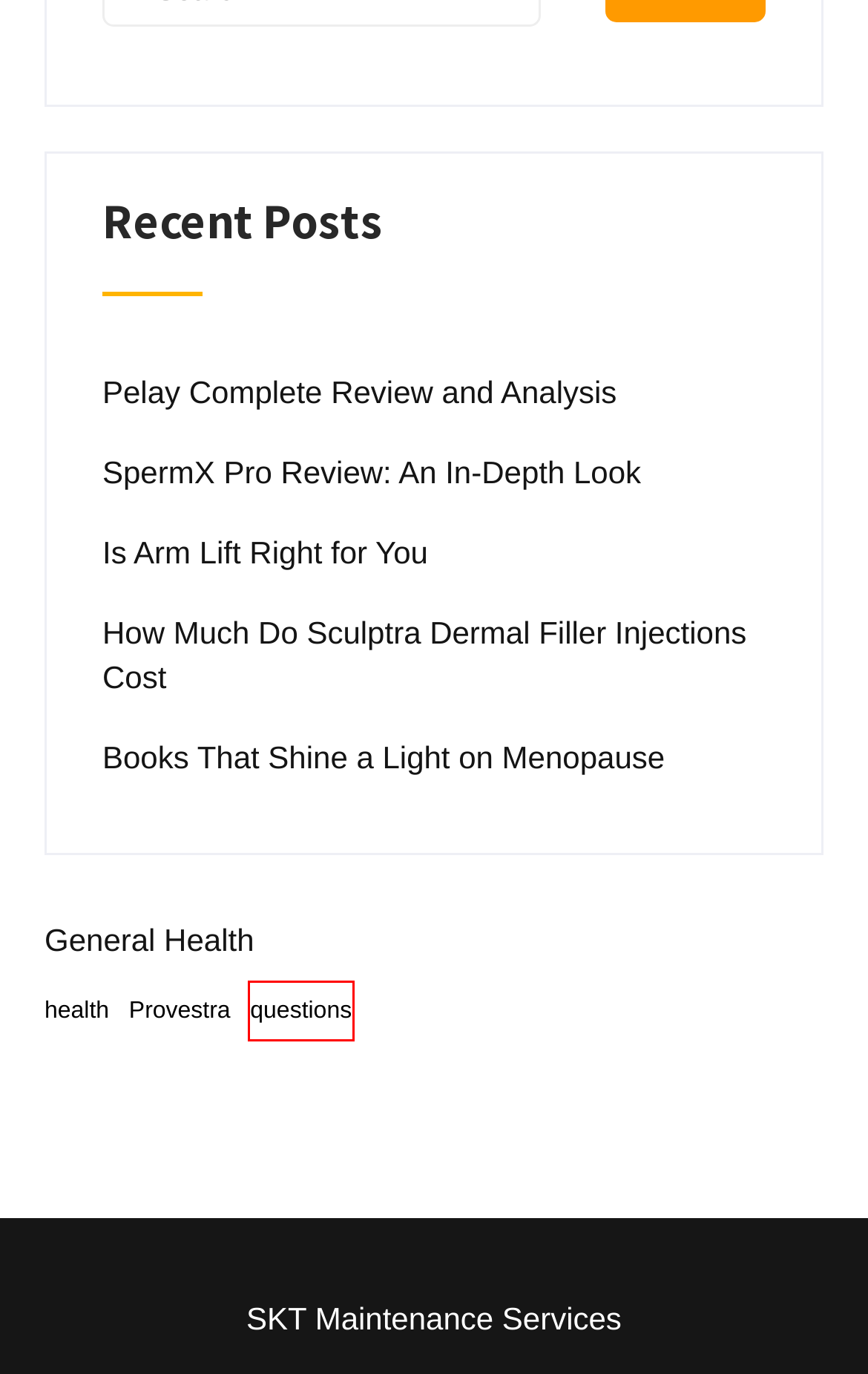You have a screenshot of a webpage with a red bounding box around an element. Identify the webpage description that best fits the new page that appears after clicking the selected element in the red bounding box. Here are the candidates:
A. Books That Shine a Light on Menopause - TheWetLab
B. questions Archives - TheWetLab
C. Is Arm Lift Right for You - TheWetLab
D. SpermX Pro Review: An In-Depth Look - TheWetLab
E. Provestra Archives - TheWetLab
F. Pelay Complete Review and Analysis - TheWetLab
G. General Health Archives - TheWetLab
H. Mission Statement - TheWetLab

B